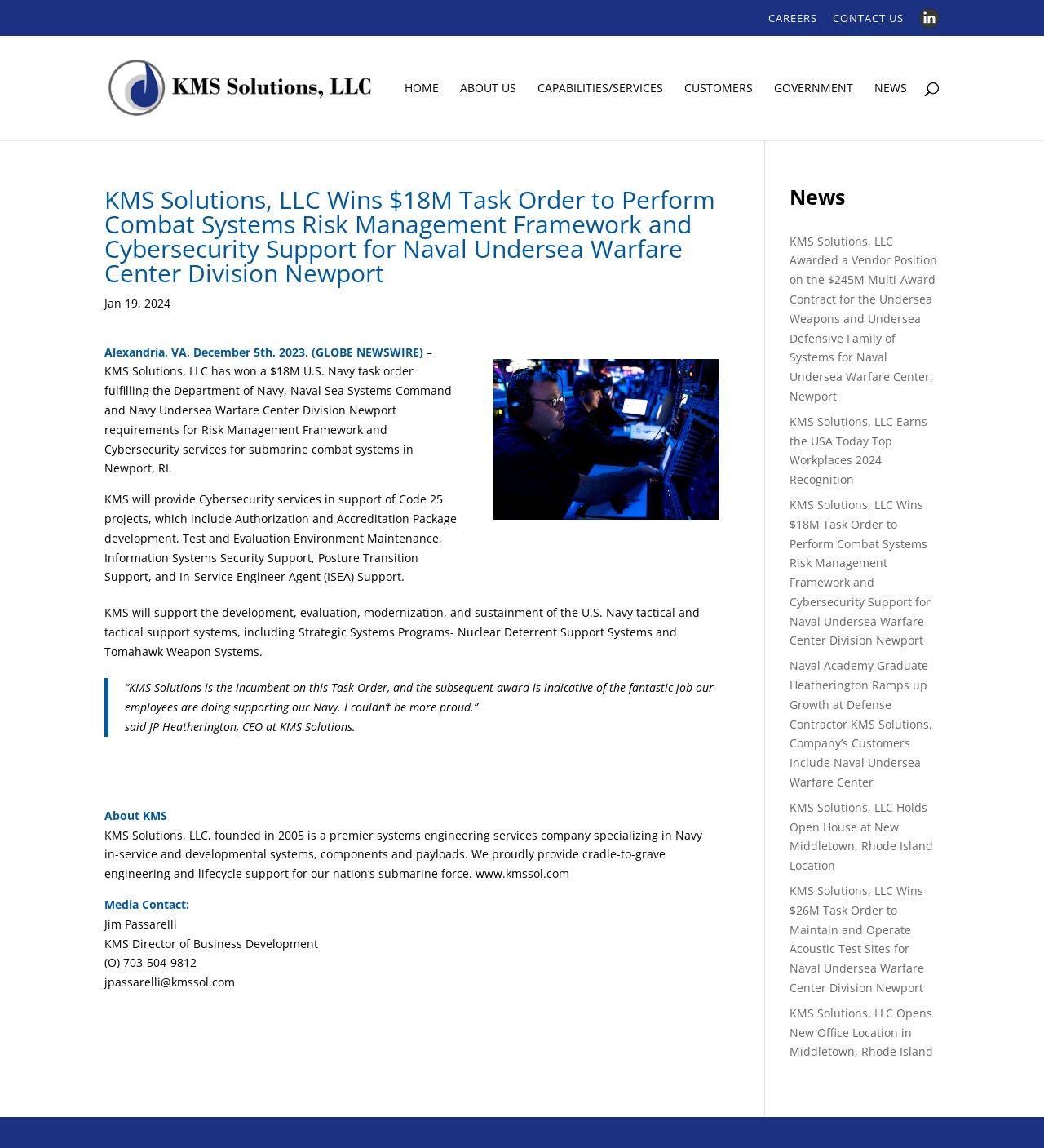What is the amount of the task order?
Please give a detailed and elaborate explanation in response to the question.

The amount of the task order is mentioned in the article title and in the first paragraph of the article content. It is stated that KMS Solutions, LLC has won a $18M U.S. Navy task order.